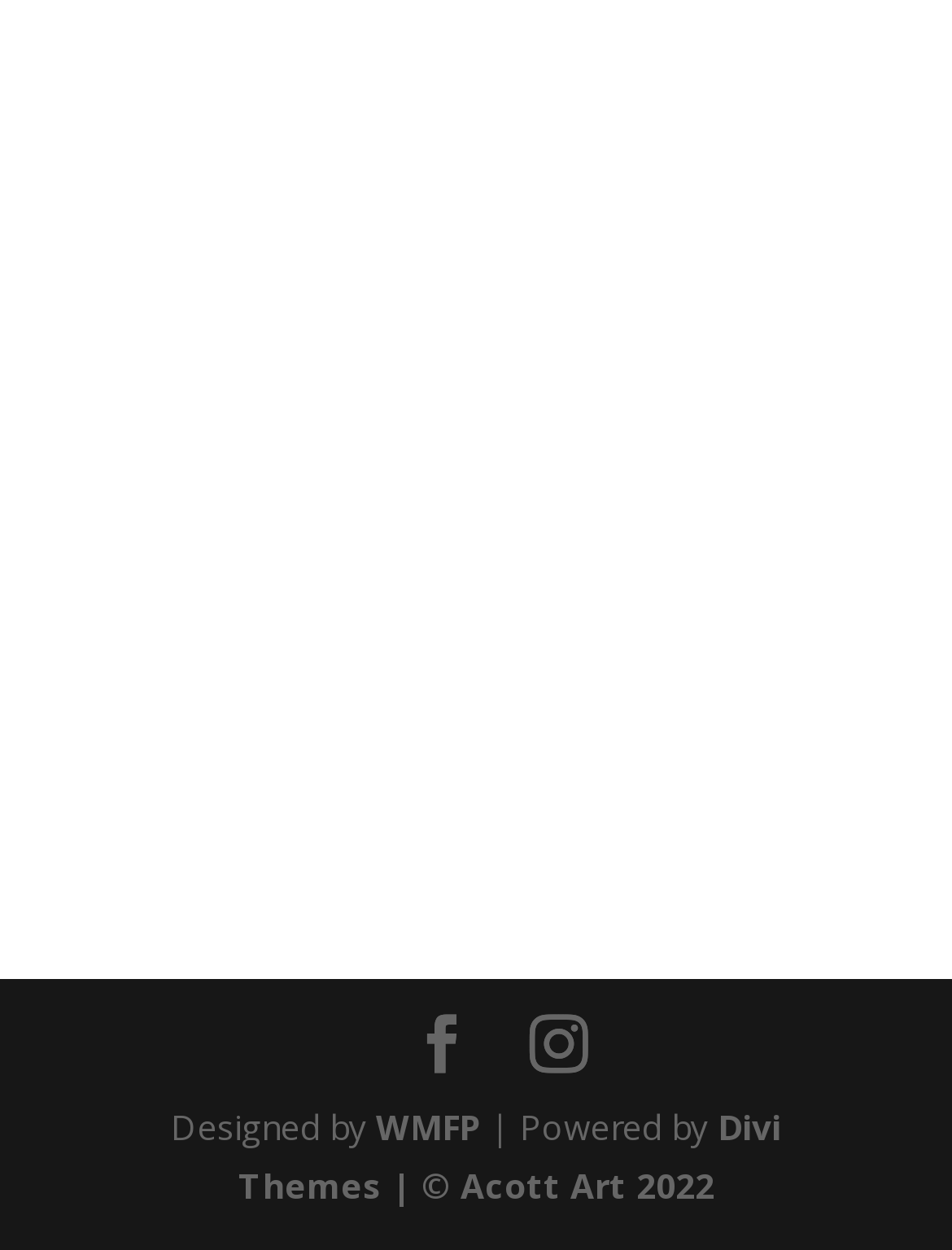Locate the bounding box of the UI element described by: "WMFP" in the given webpage screenshot.

[0.395, 0.882, 0.505, 0.919]